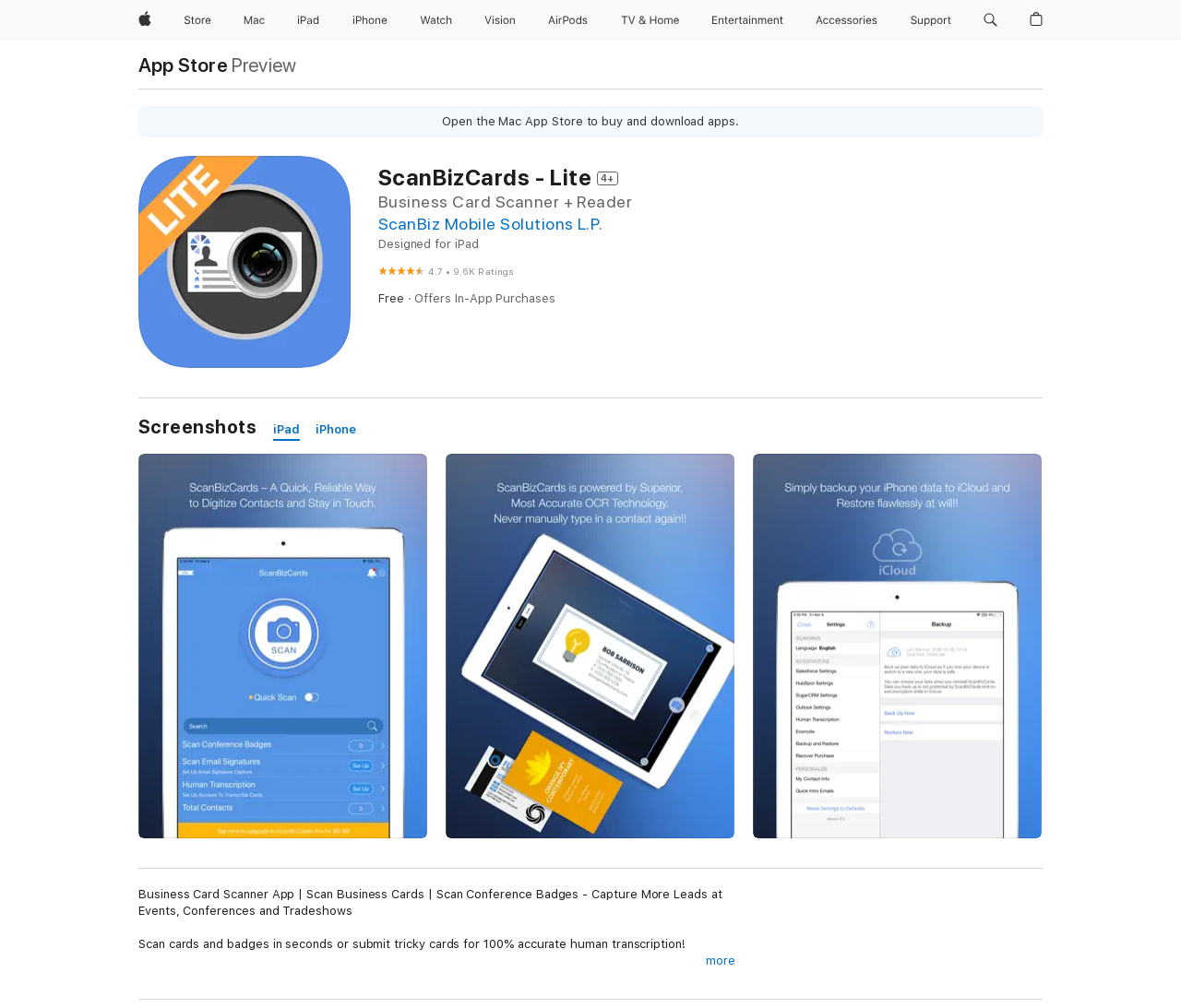Locate the bounding box coordinates of the element that needs to be clicked to carry out the instruction: "Search apple.com". The coordinates should be given as four float numbers ranging from 0 to 1, i.e., [left, top, right, bottom].

[0.826, 0.0, 0.851, 0.04]